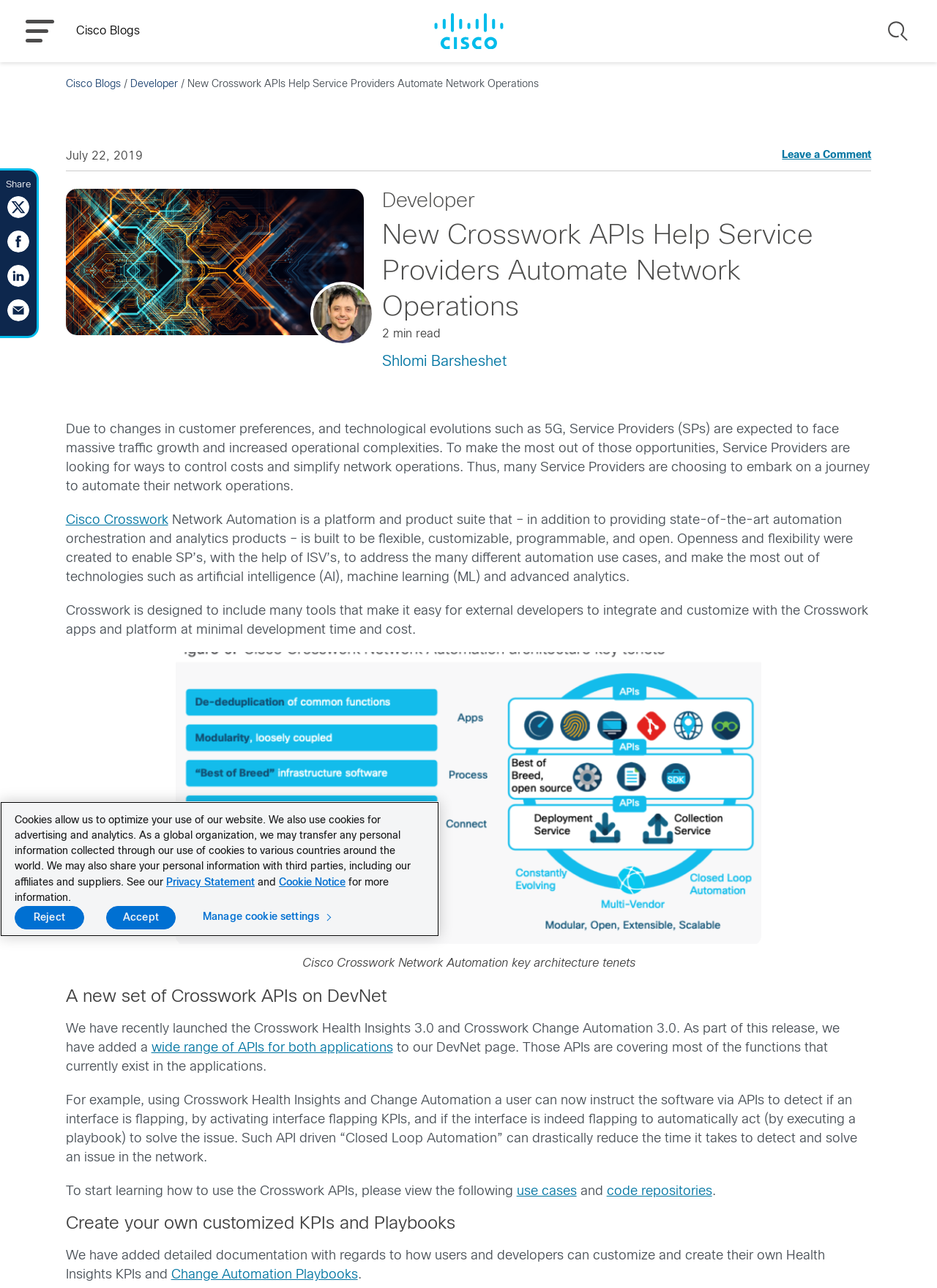Find the bounding box coordinates for the HTML element described as: "Accept". The coordinates should consist of four float values between 0 and 1, i.e., [left, top, right, bottom].

[0.113, 0.703, 0.188, 0.722]